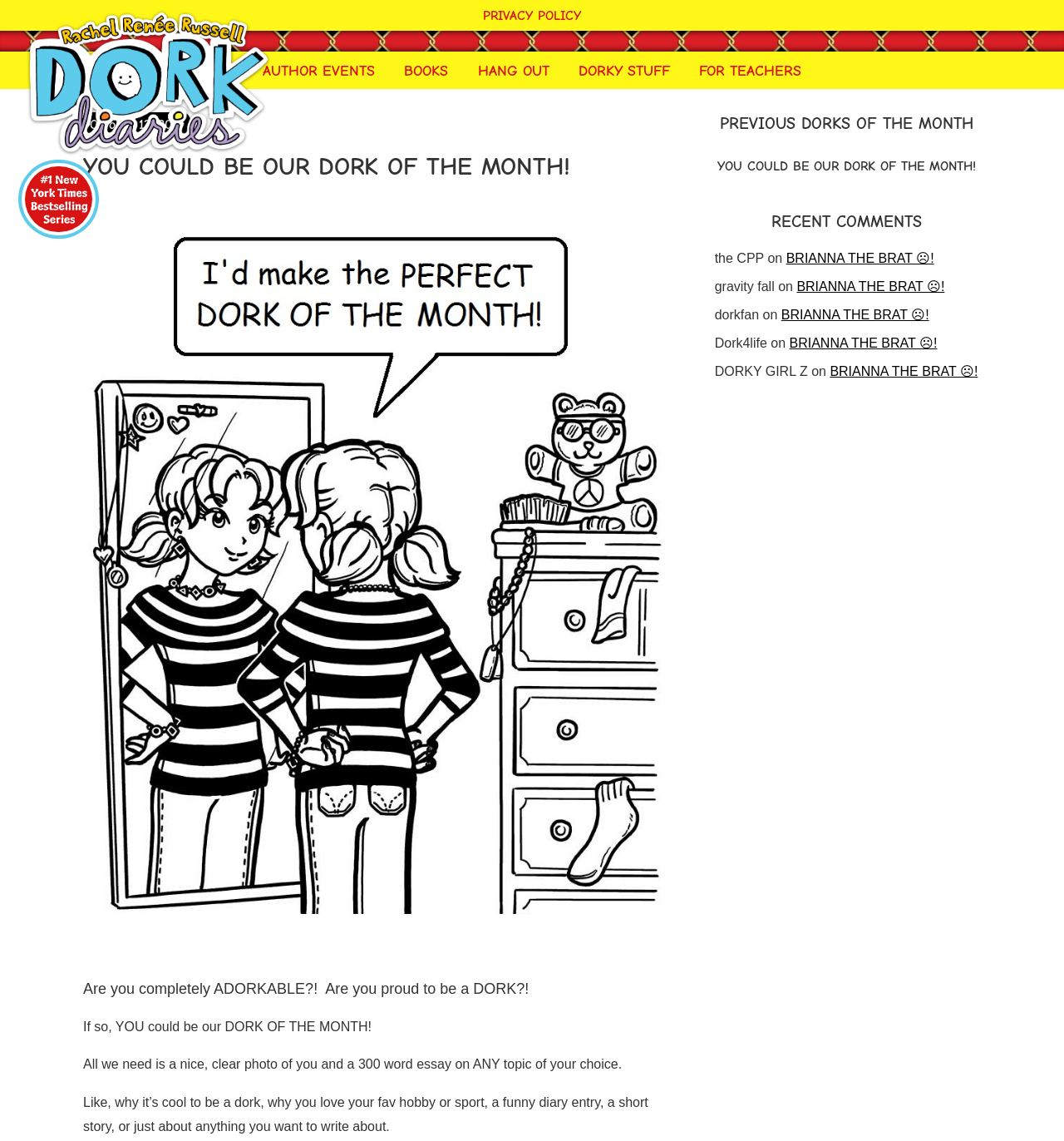Provide a short answer using a single word or phrase for the following question: 
What is the format of the date mentioned on the webpage?

Month Day, Year